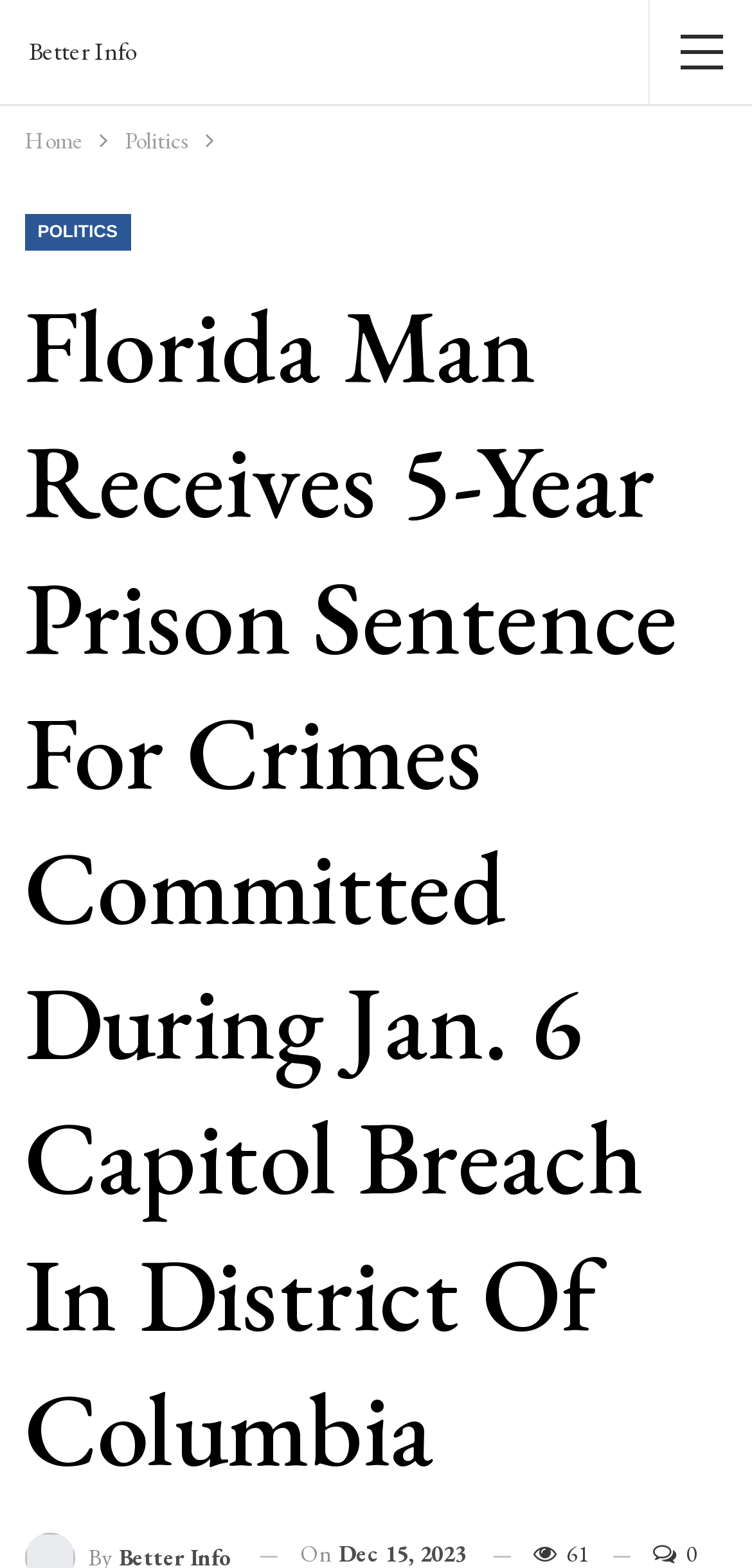Using the provided description Better Info, find the bounding box coordinates for the UI element. Provide the coordinates in (top-left x, top-left y, bottom-right x, bottom-right y) format, ensuring all values are between 0 and 1.

[0.038, 0.022, 0.182, 0.043]